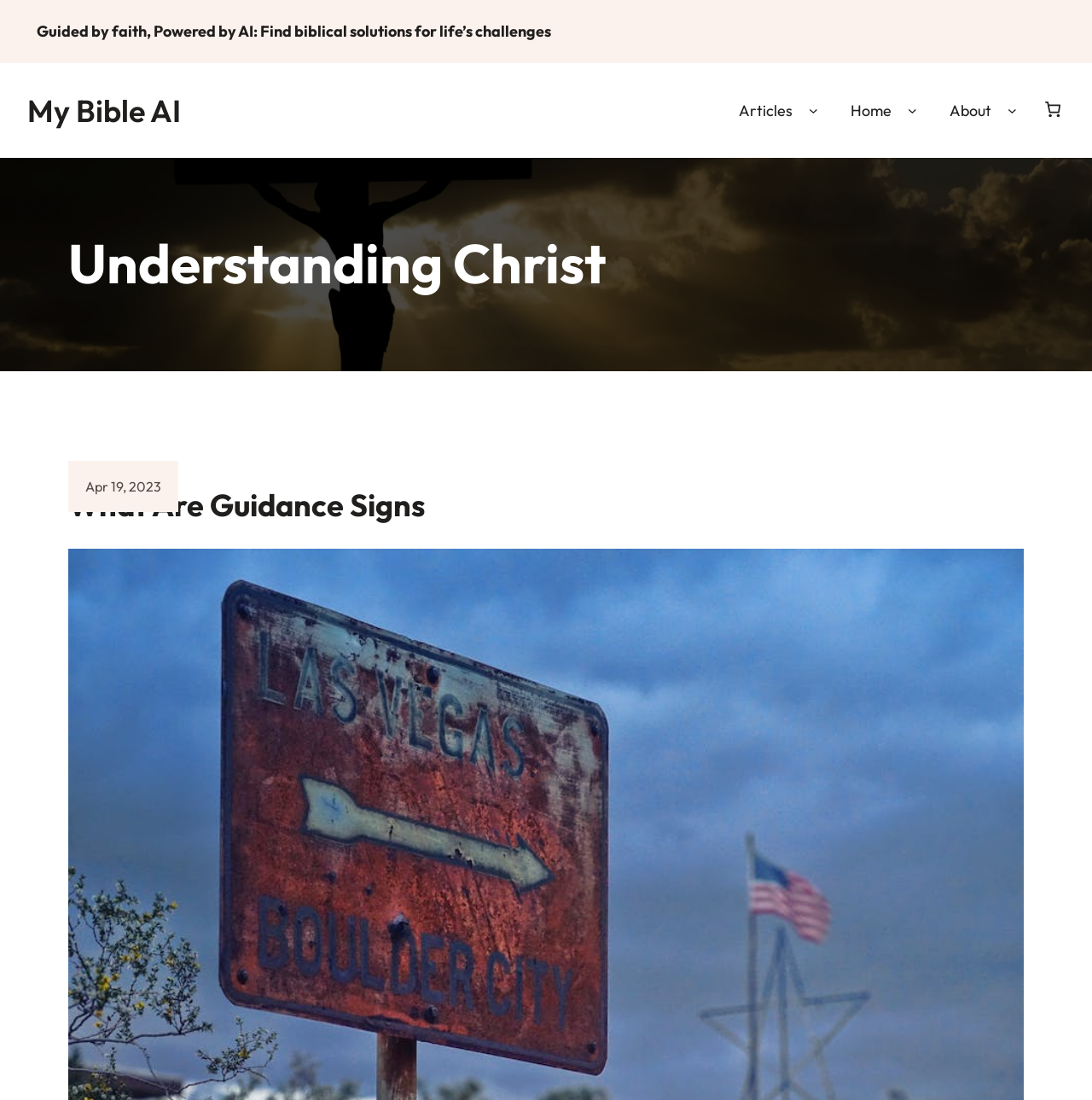Using floating point numbers between 0 and 1, provide the bounding box coordinates in the format (top-left x, top-left y, bottom-right x, bottom-right y). Locate the UI element described here: My Bible AI

[0.025, 0.083, 0.166, 0.118]